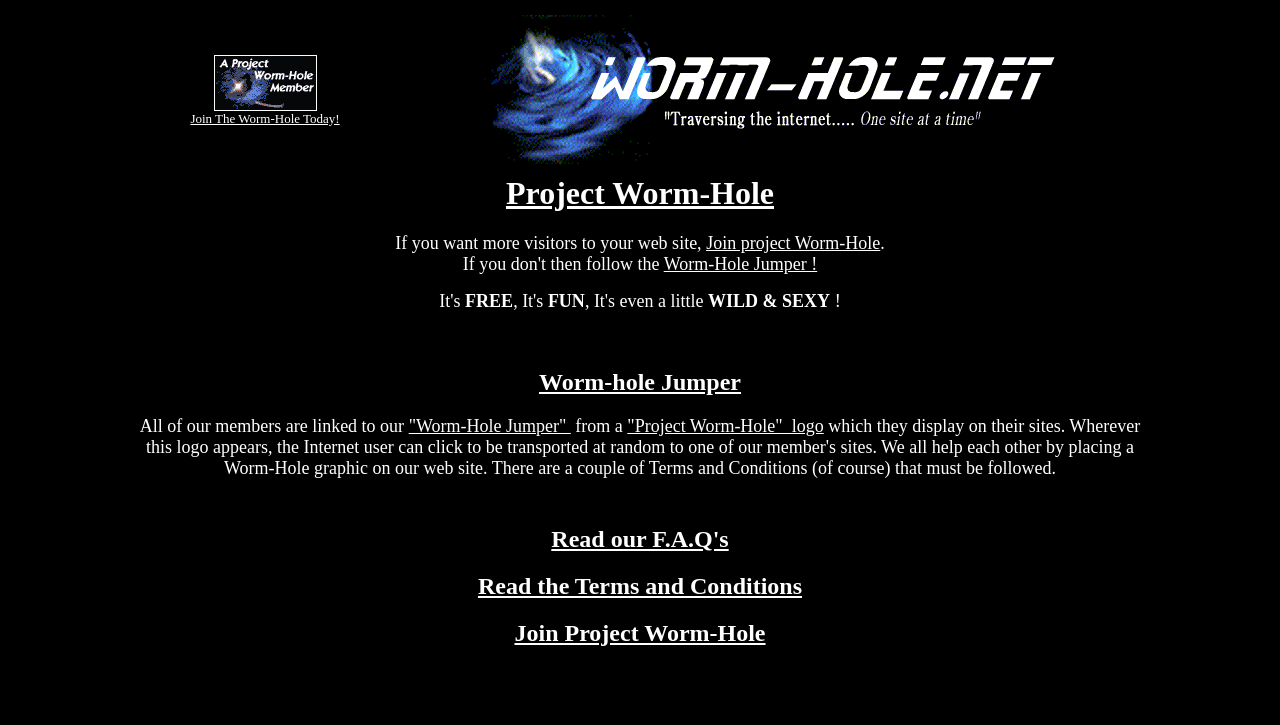Could you highlight the region that needs to be clicked to execute the instruction: "Read the 'Terms and Conditions'"?

[0.373, 0.79, 0.627, 0.826]